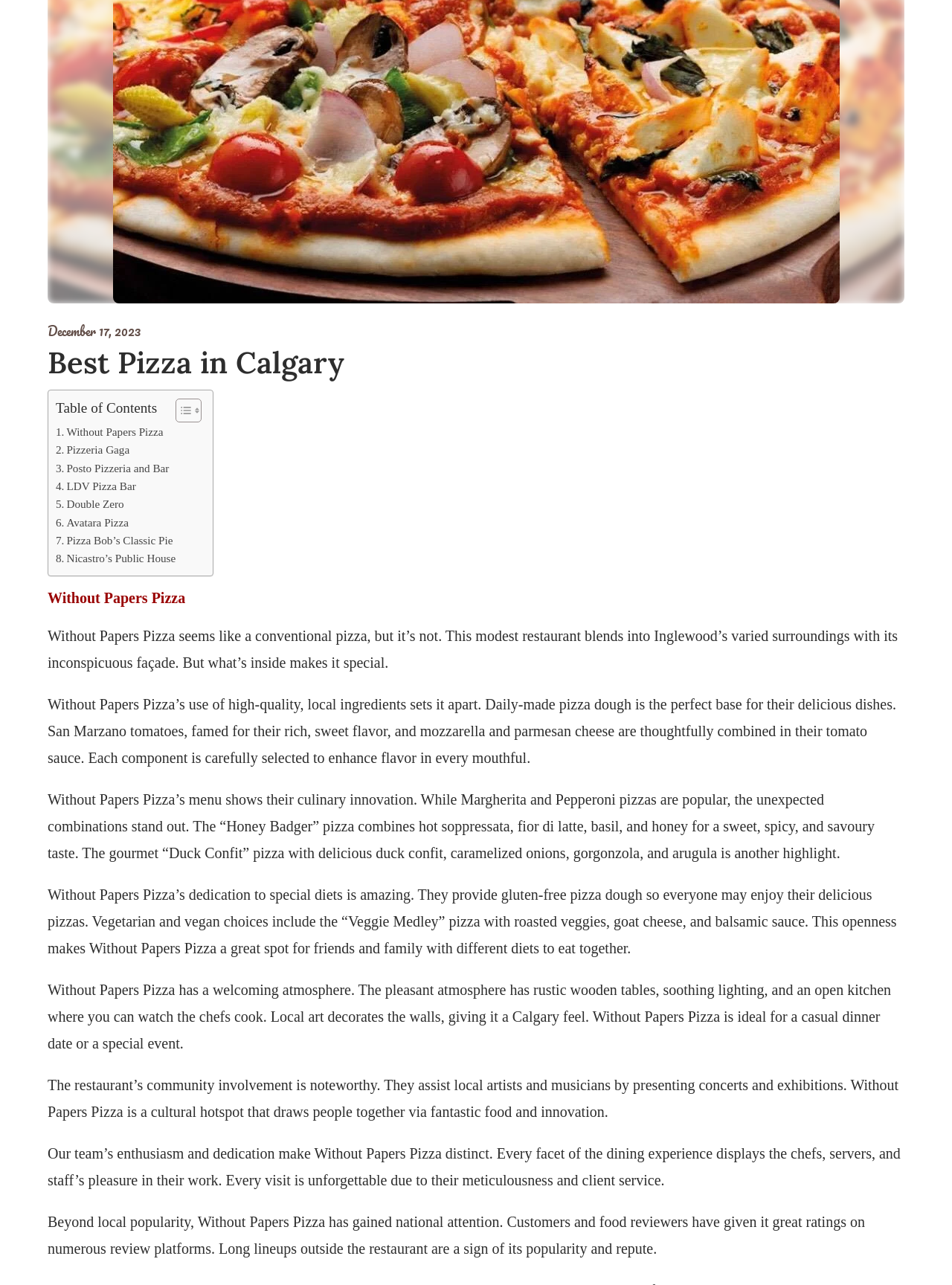Please find the bounding box coordinates (top-left x, top-left y, bottom-right x, bottom-right y) in the screenshot for the UI element described as follows: December 17, 2023December 17, 2023

[0.05, 0.249, 0.148, 0.266]